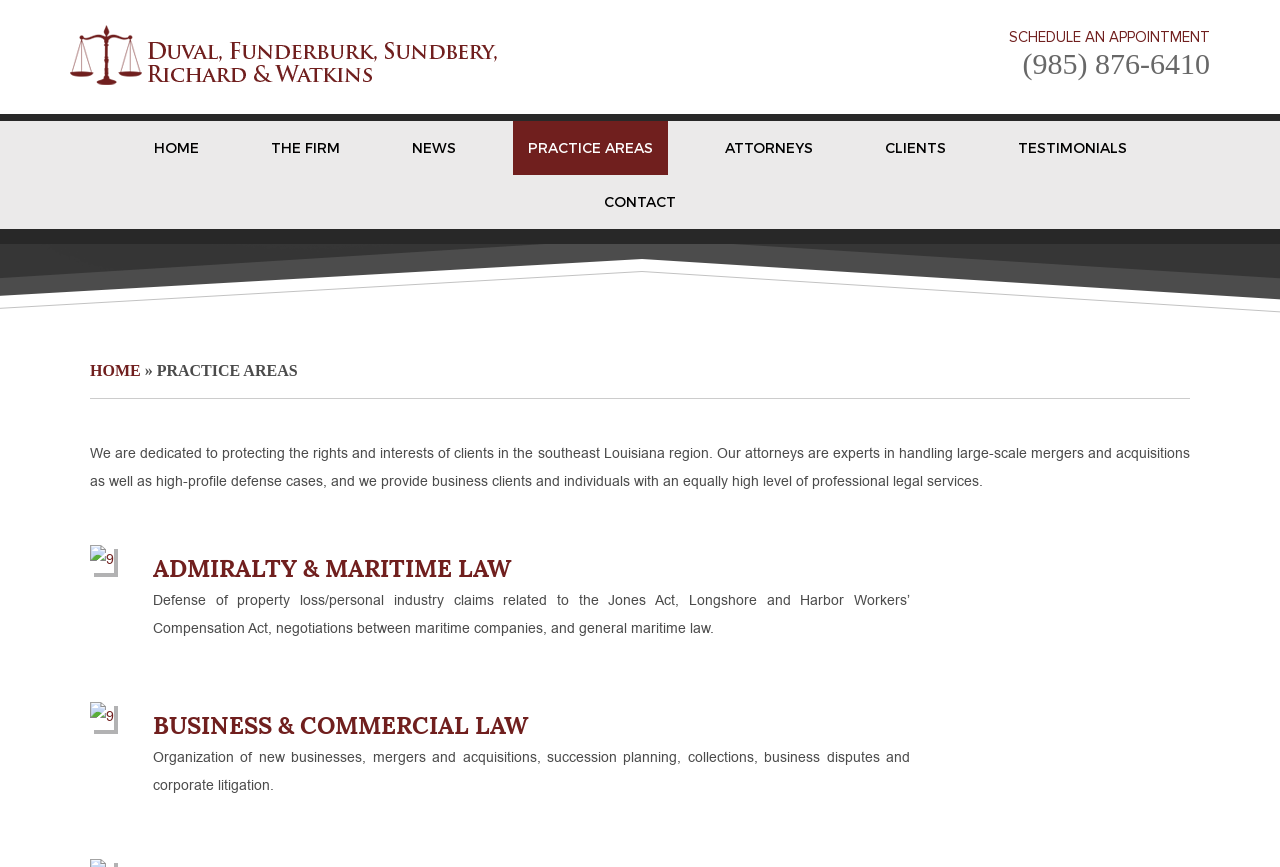What is the firm's expertise in business law?
Using the visual information, answer the question in a single word or phrase.

Mergers and acquisitions